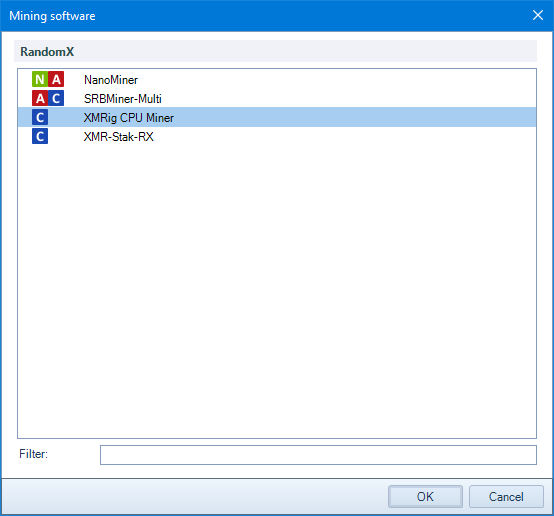How many mining software options are listed?
Refer to the image and provide a one-word or short phrase answer.

Four